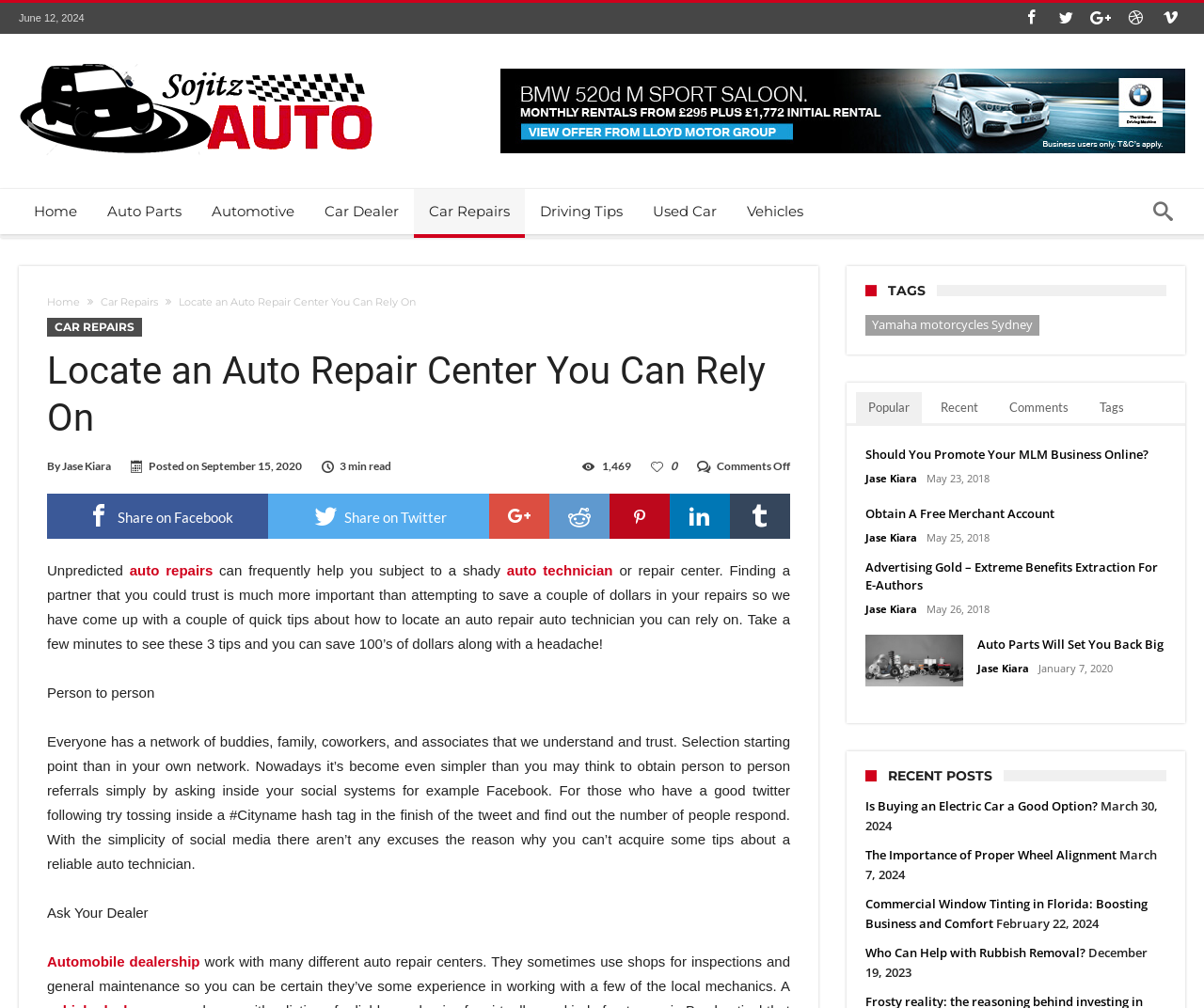Please provide a comprehensive answer to the question based on the screenshot: What is the category of the link 'Yamaha motorcycles Sydney'?

I found the category by looking at the link 'Yamaha motorcycles Sydney' and found that it is located under the 'TAGS' section.